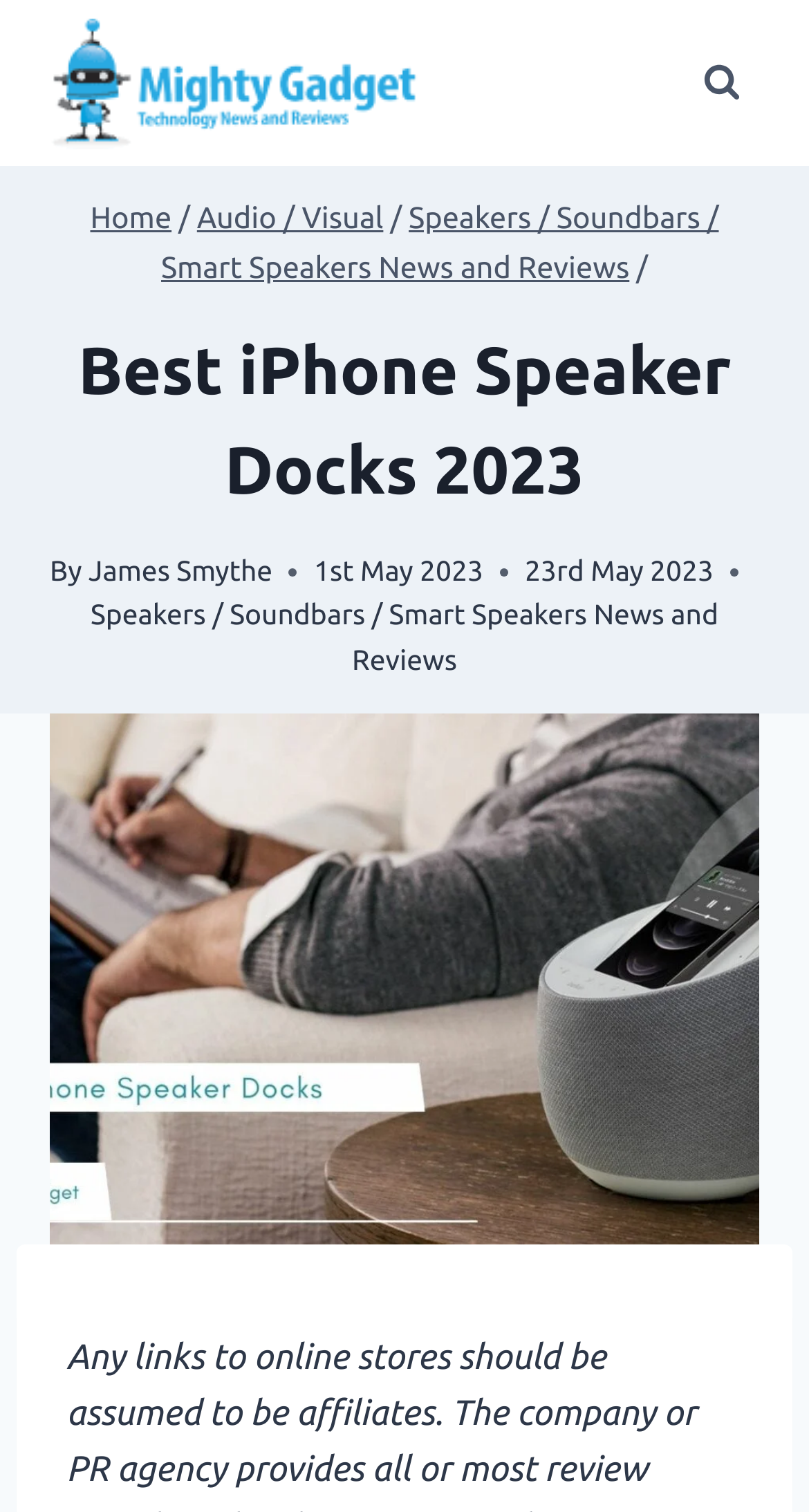How many search form buttons are on the page?
Answer the question based on the image using a single word or a brief phrase.

1